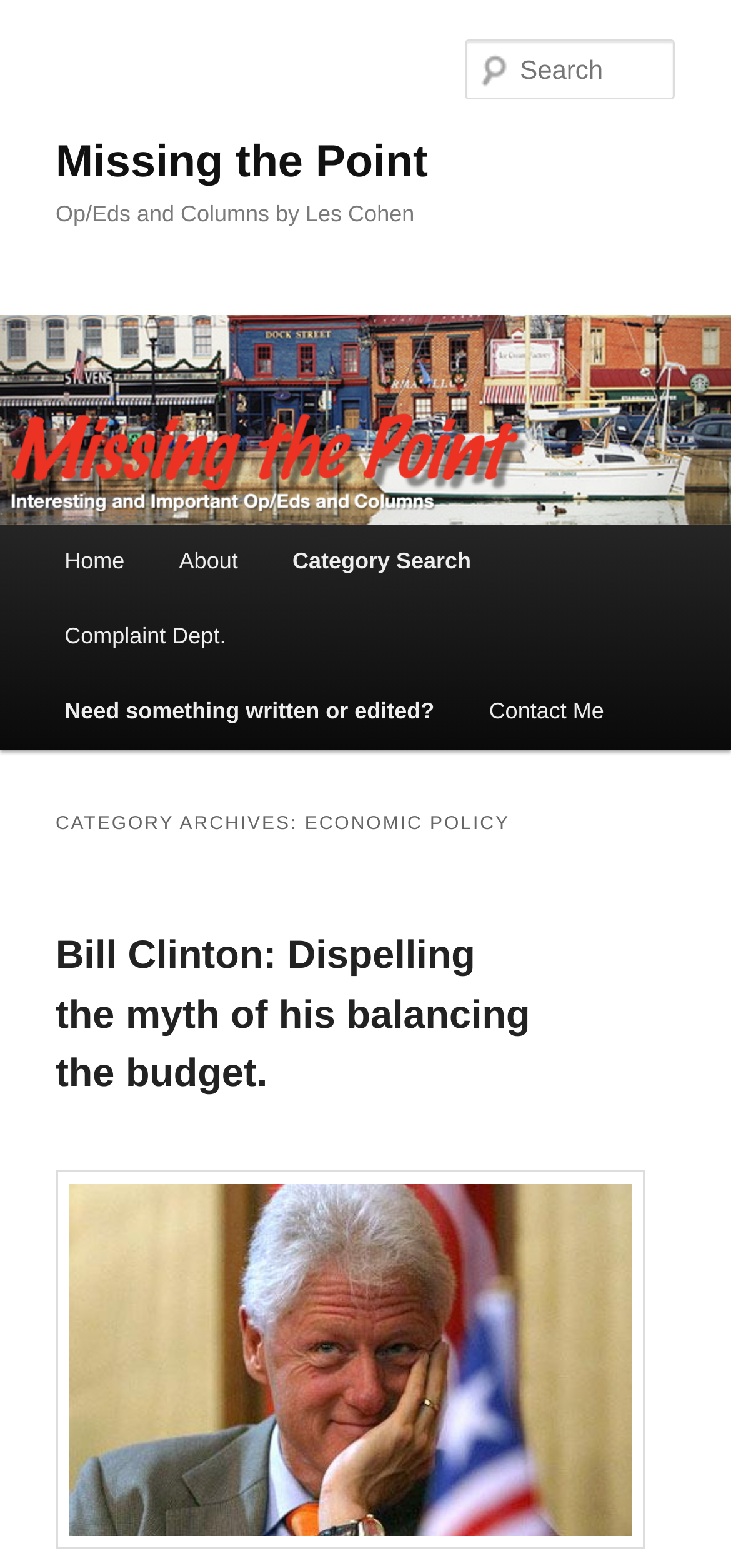Refer to the screenshot and answer the following question in detail:
What is the name of the author?

The author's name is mentioned in the heading 'Op/Eds and Columns by Les Cohen' which is located at the top of the webpage, indicating that Les Cohen is the author of the articles or columns on this webpage.